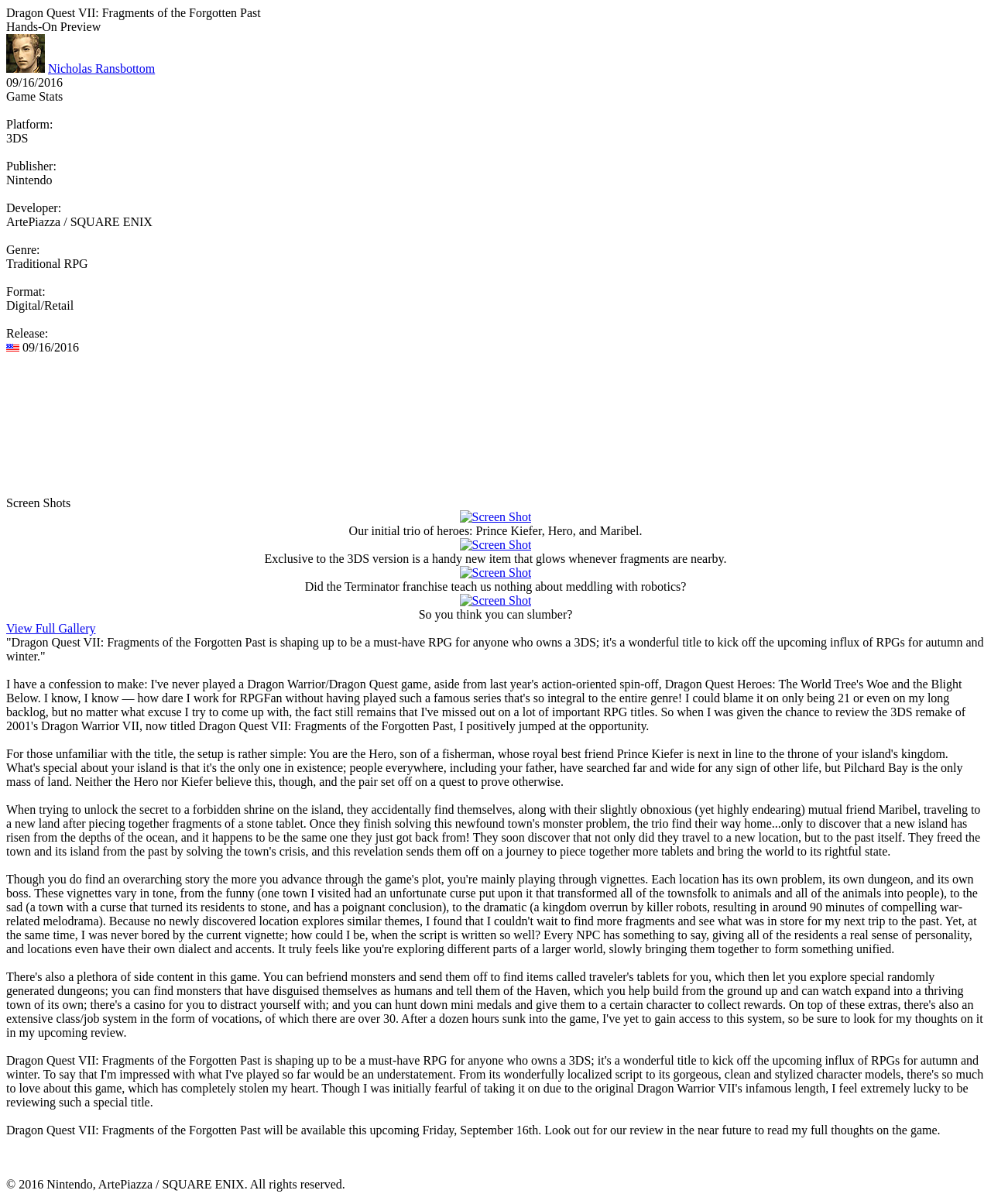Please identify the bounding box coordinates of the area that needs to be clicked to fulfill the following instruction: "View the full gallery."

[0.006, 0.516, 0.096, 0.527]